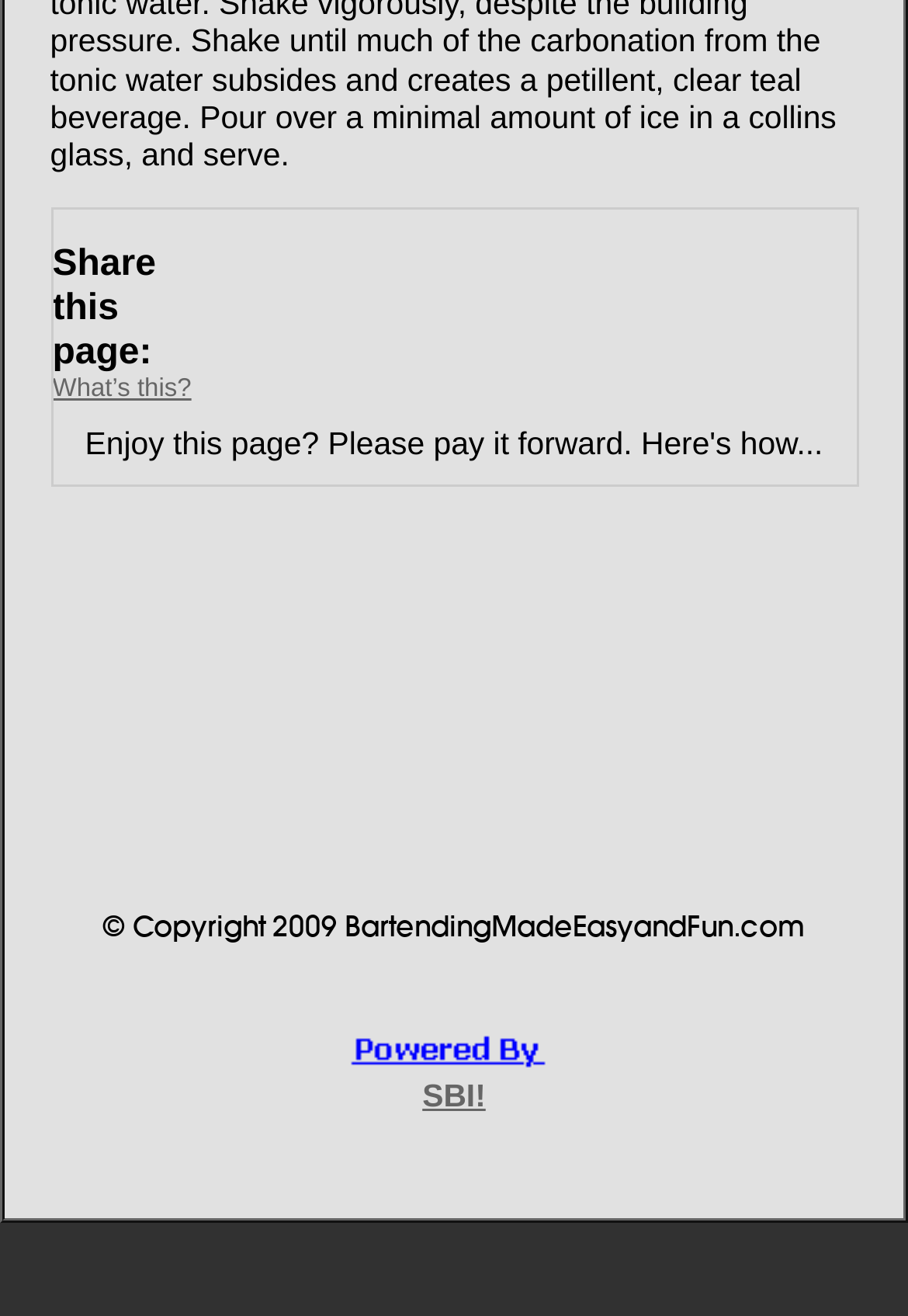Show the bounding box coordinates for the HTML element described as: "SBI!".

[0.465, 0.82, 0.535, 0.847]